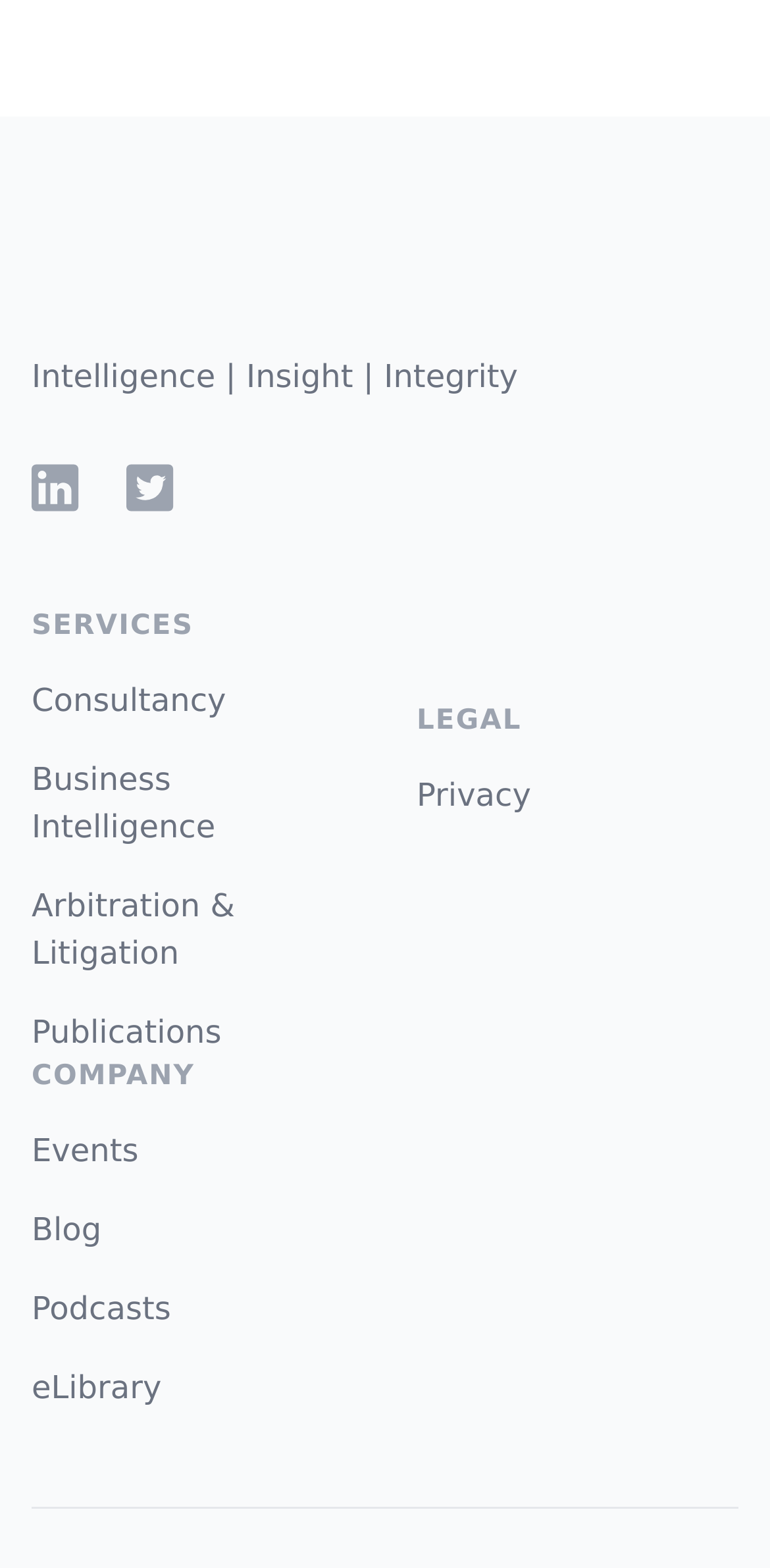Show me the bounding box coordinates of the clickable region to achieve the task as per the instruction: "View company events".

[0.041, 0.721, 0.18, 0.745]